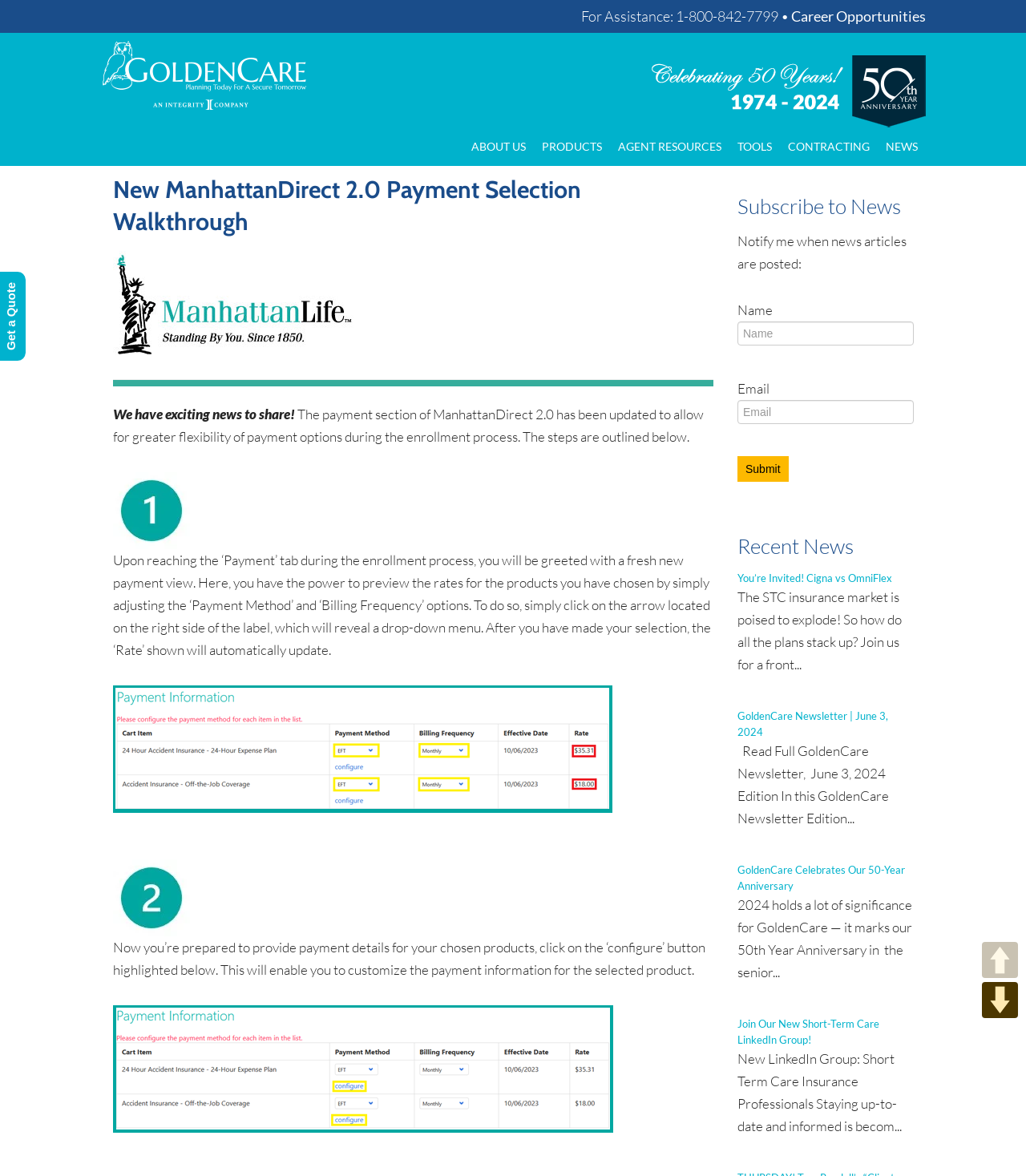What is the function of the 'UP' and 'DOWN' buttons?
Relying on the image, give a concise answer in one word or a brief phrase.

To navigate